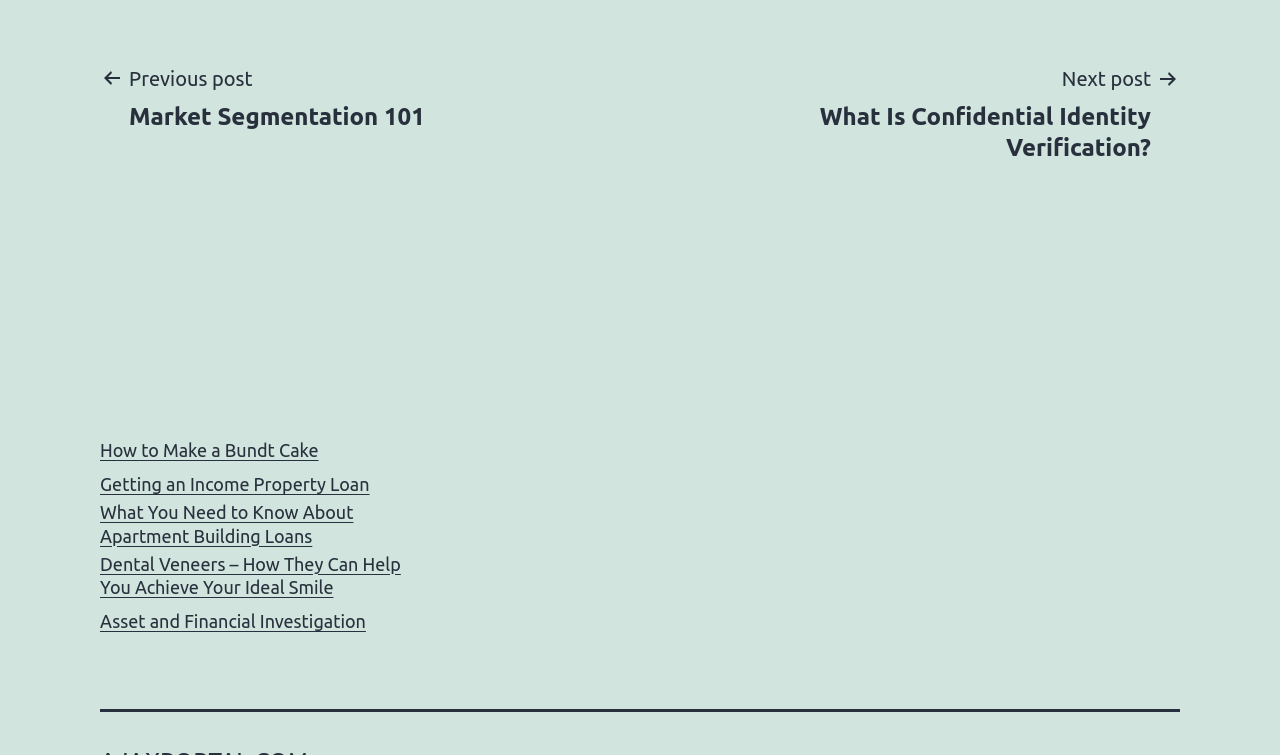Observe the image and answer the following question in detail: What is the topic of the first link in the complementary section?

The first link in the complementary section is 'How to Make a Bundt Cake', which suggests that the topic of this link is related to baking or cooking, specifically about making a bundt cake.